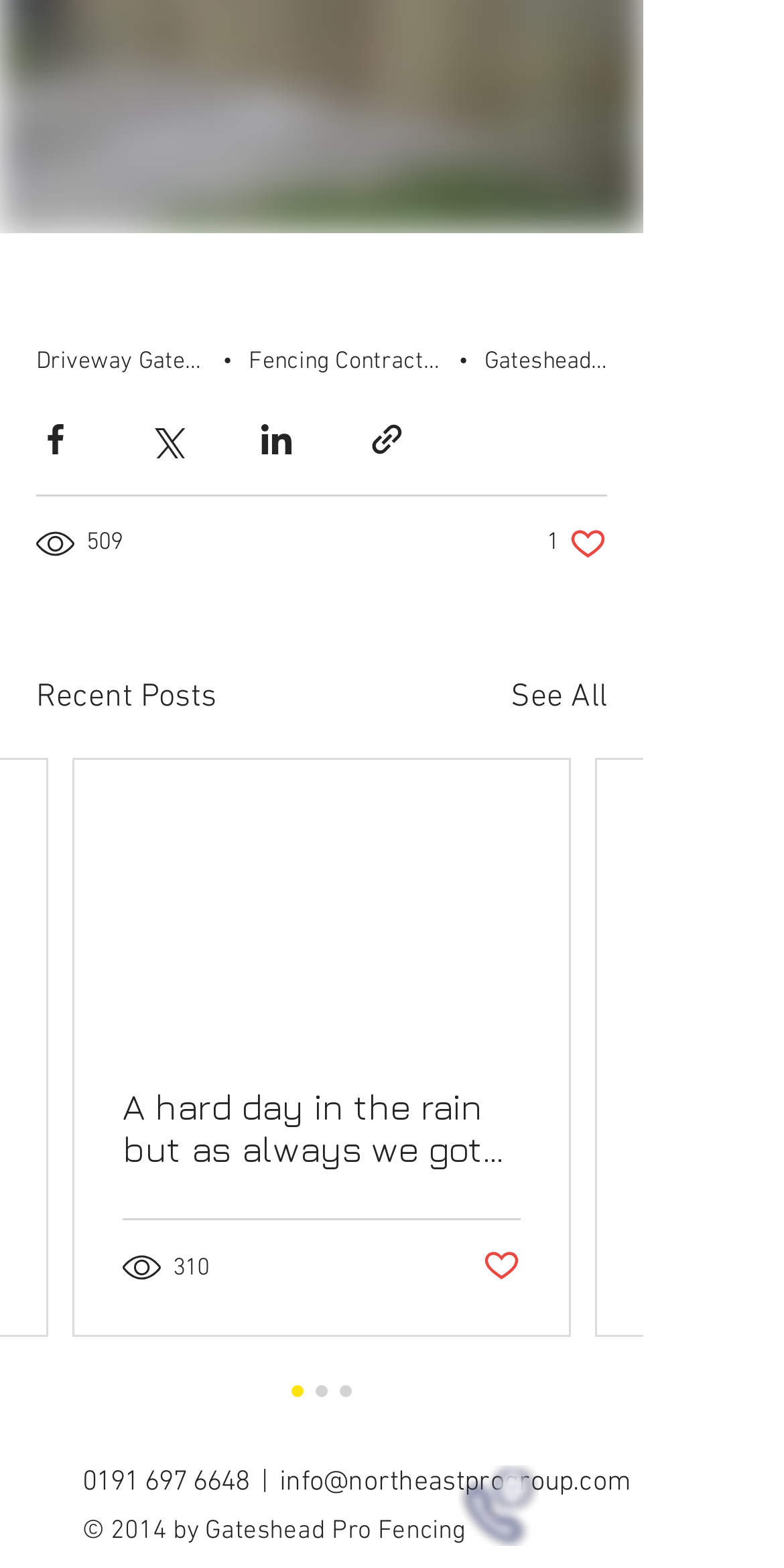What is the phone number of the fencing company?
Please utilize the information in the image to give a detailed response to the question.

The phone number of the fencing company can be found at the bottom of the webpage, next to the email address, which is '0191 697 6648'.